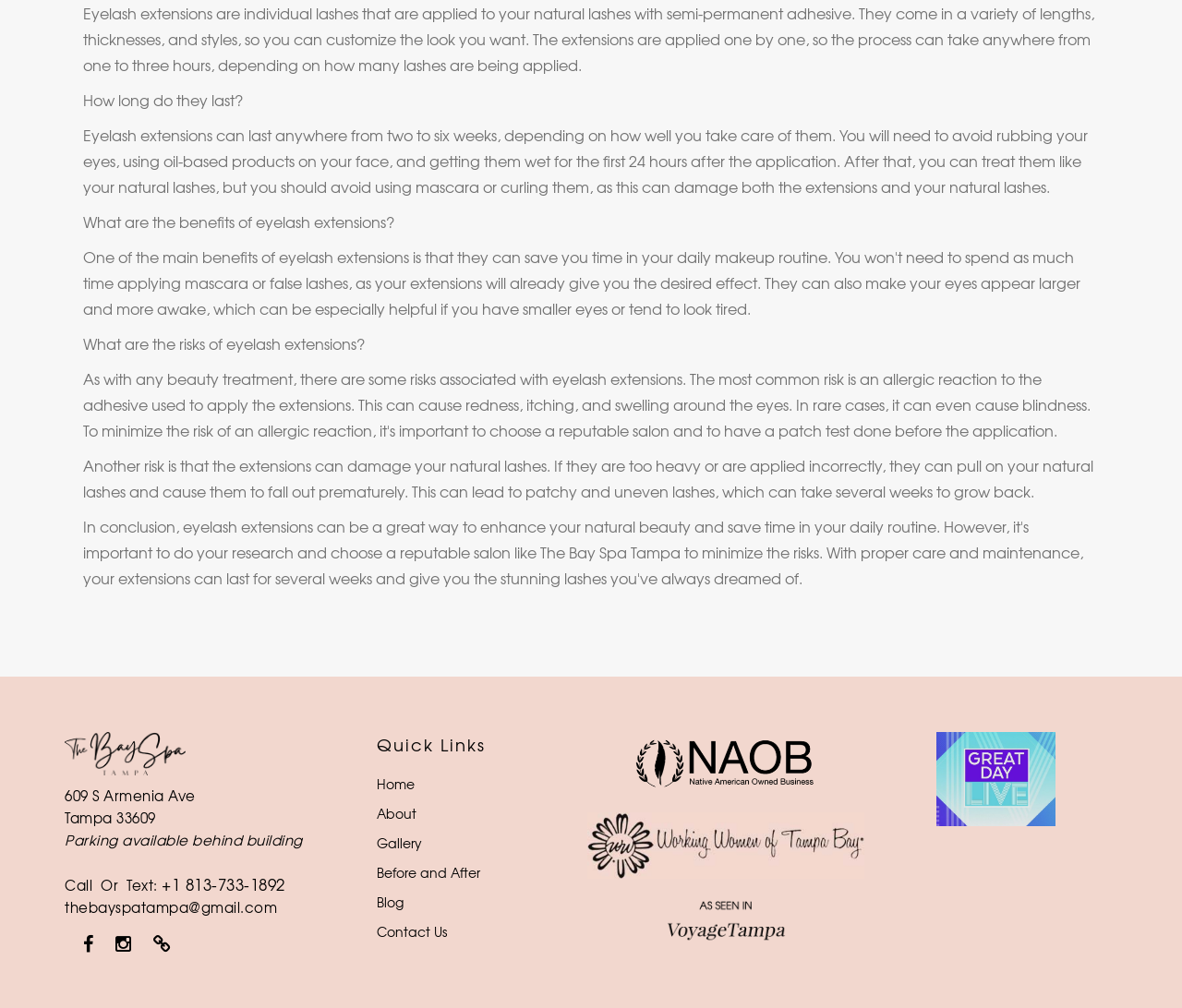Highlight the bounding box coordinates of the element you need to click to perform the following instruction: "Read about Container Homes."

None